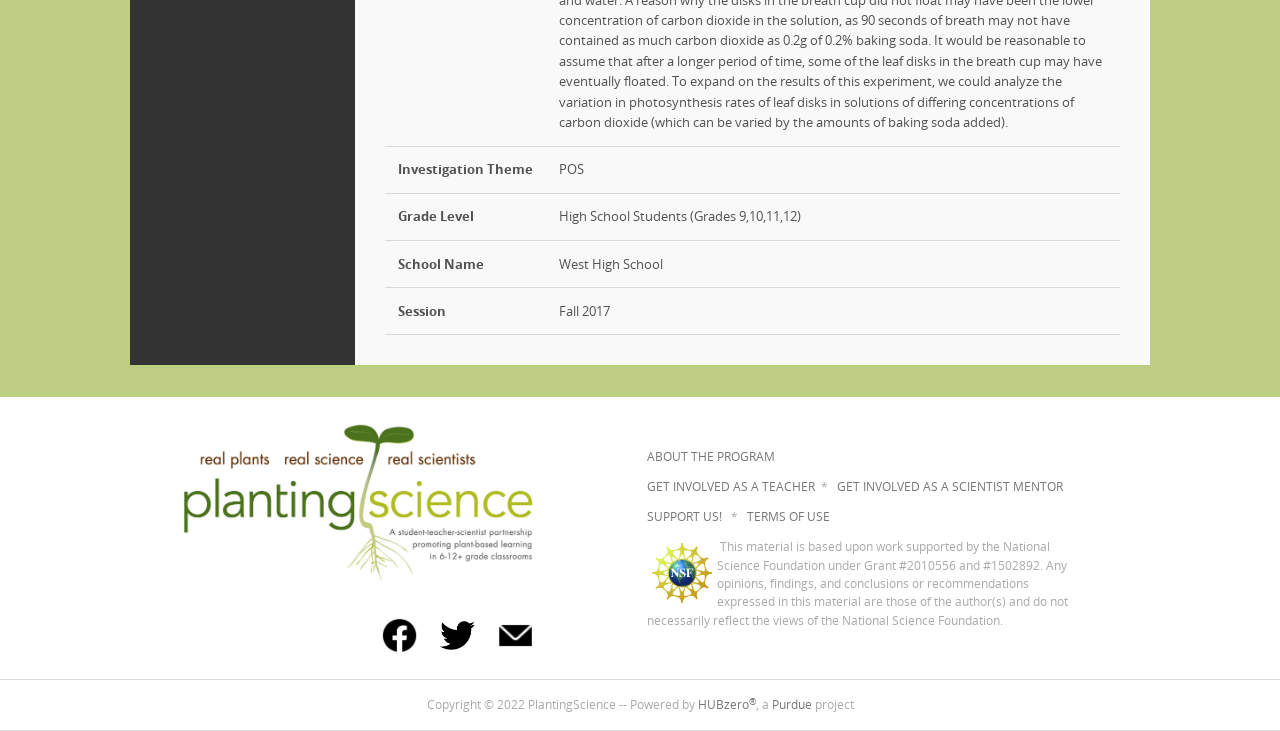Please locate the bounding box coordinates of the element that should be clicked to achieve the given instruction: "Click the Twitter logo".

[0.291, 0.857, 0.334, 0.877]